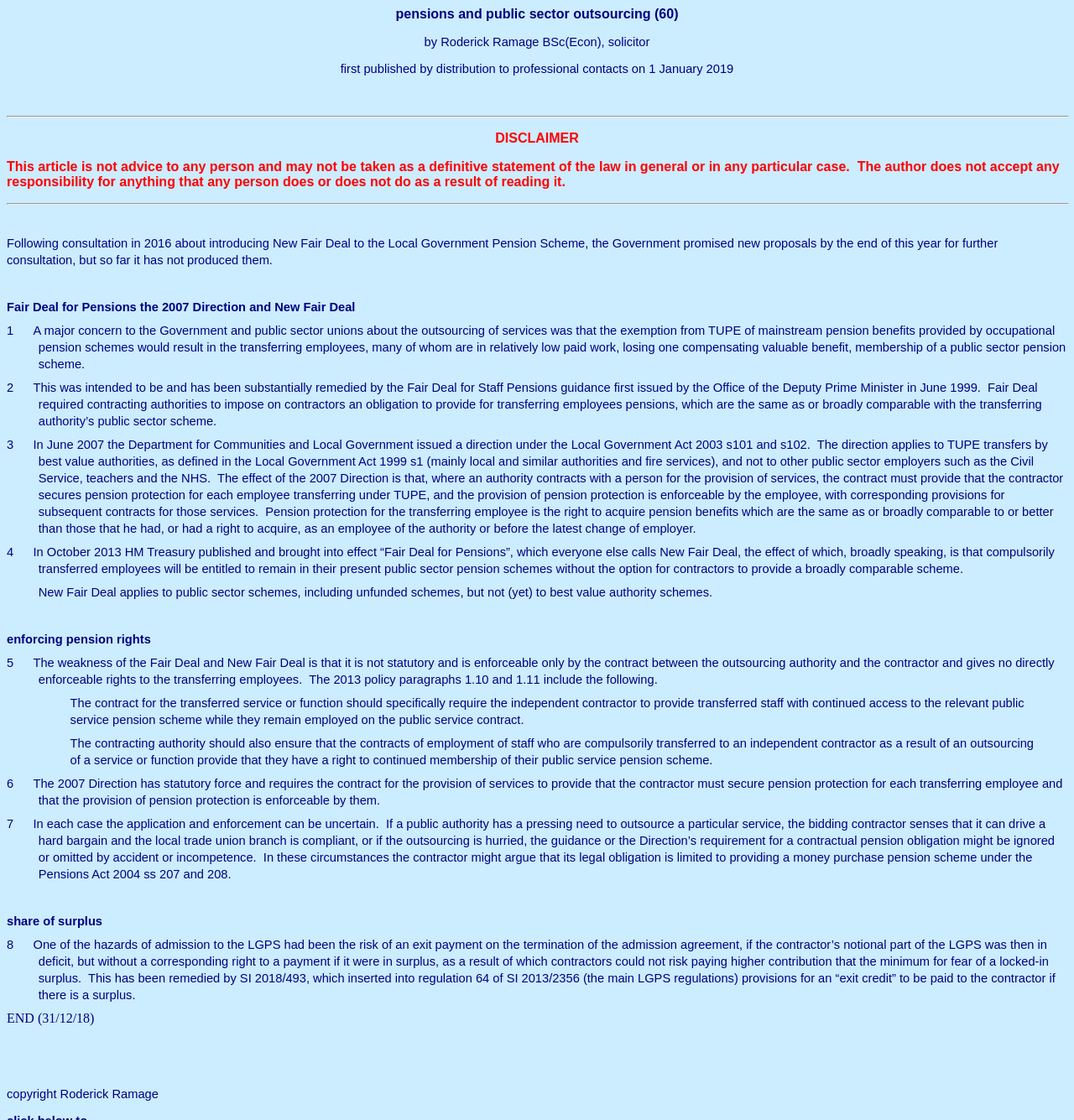What is the main topic of the article?
Please look at the screenshot and answer using one word or phrase.

pensions and public sector outsourcing